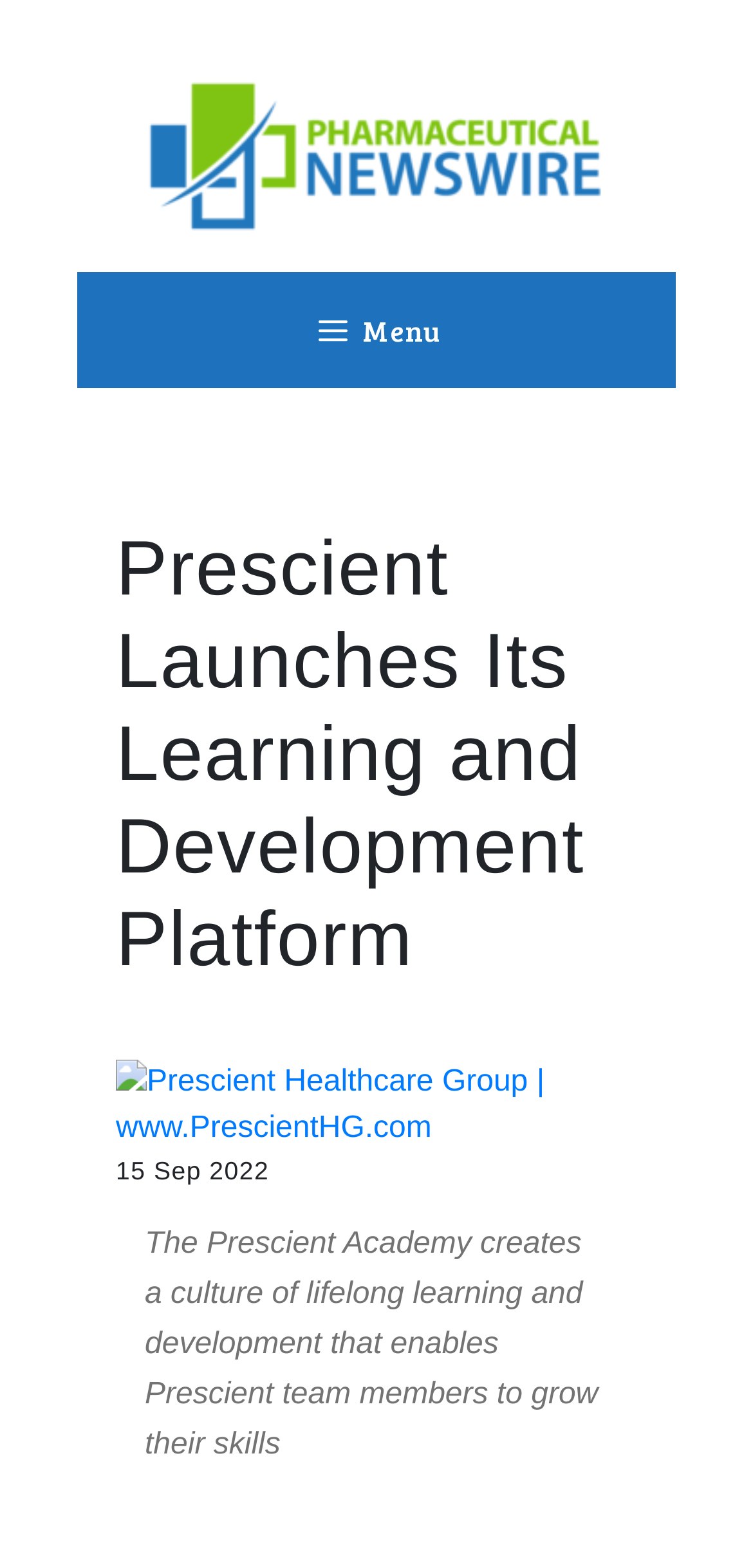What is the date of the press release?
Answer the question with a single word or phrase derived from the image.

15 Sep 2022